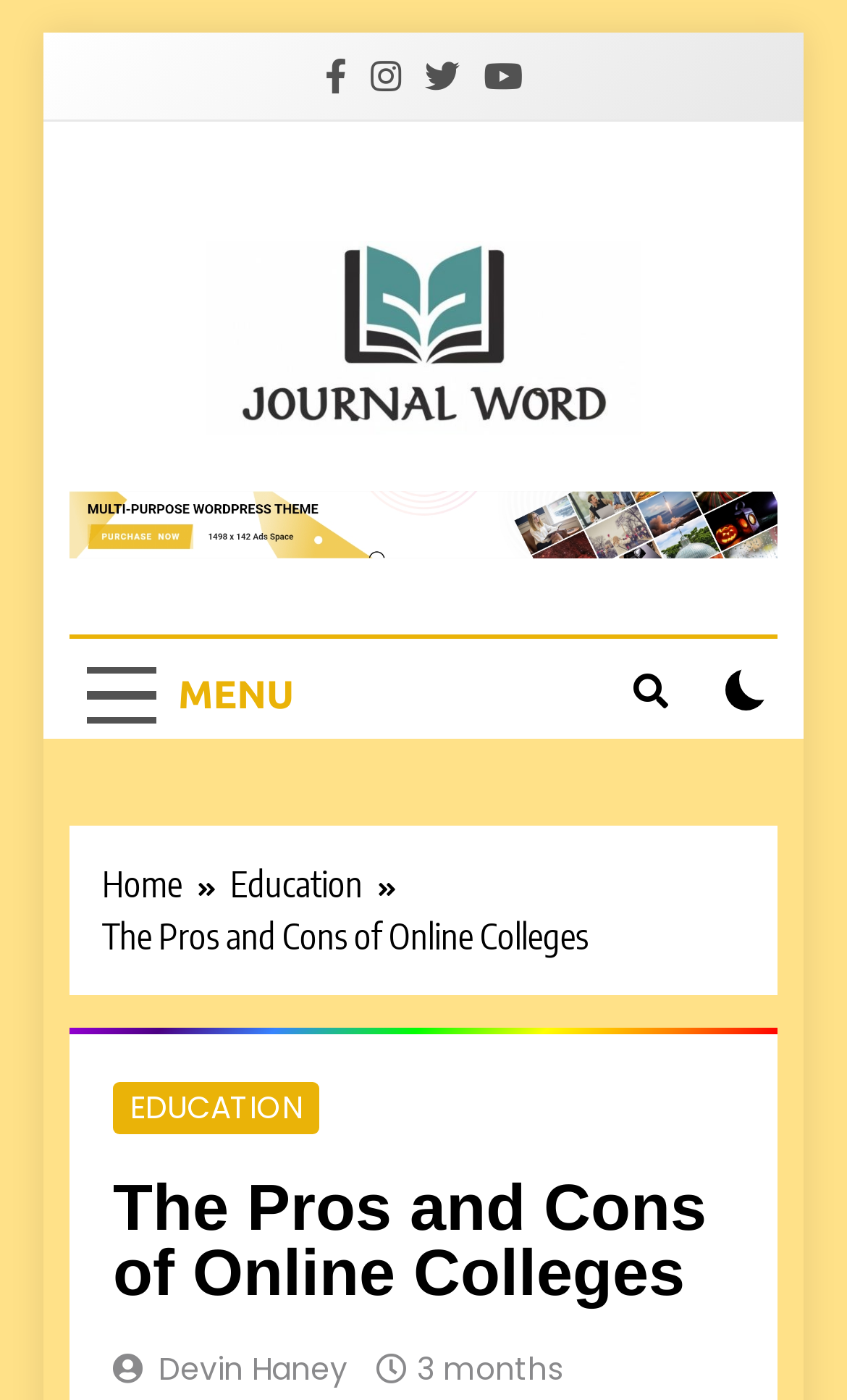Identify the bounding box coordinates of the region I need to click to complete this instruction: "Check the checkbox".

[0.856, 0.477, 0.905, 0.507]